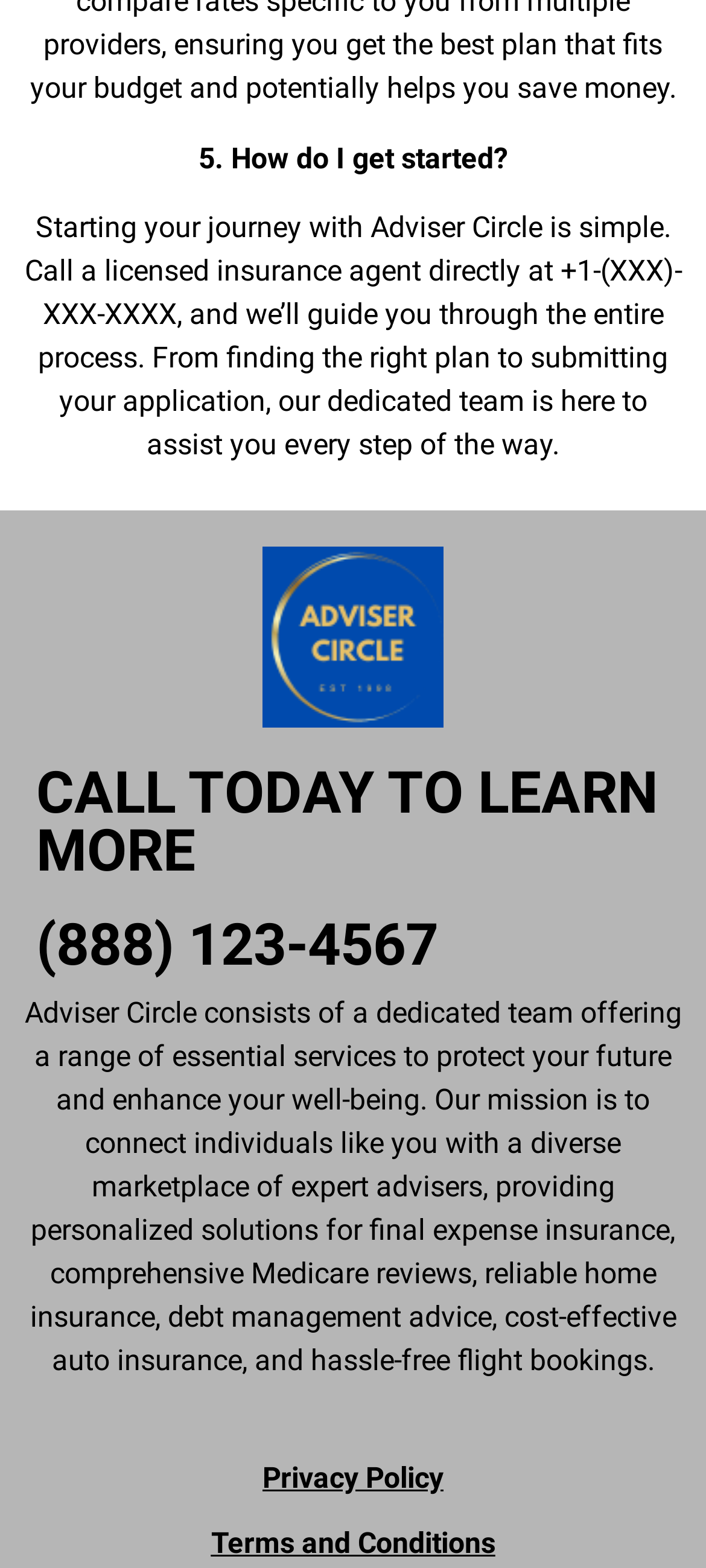What year was Adviser Circle established?
Provide a well-explained and detailed answer to the question.

The year of establishment can be found in the image element on the webpage, which is labeled as 'estd 1998'. This suggests that Adviser Circle was established in 1998.